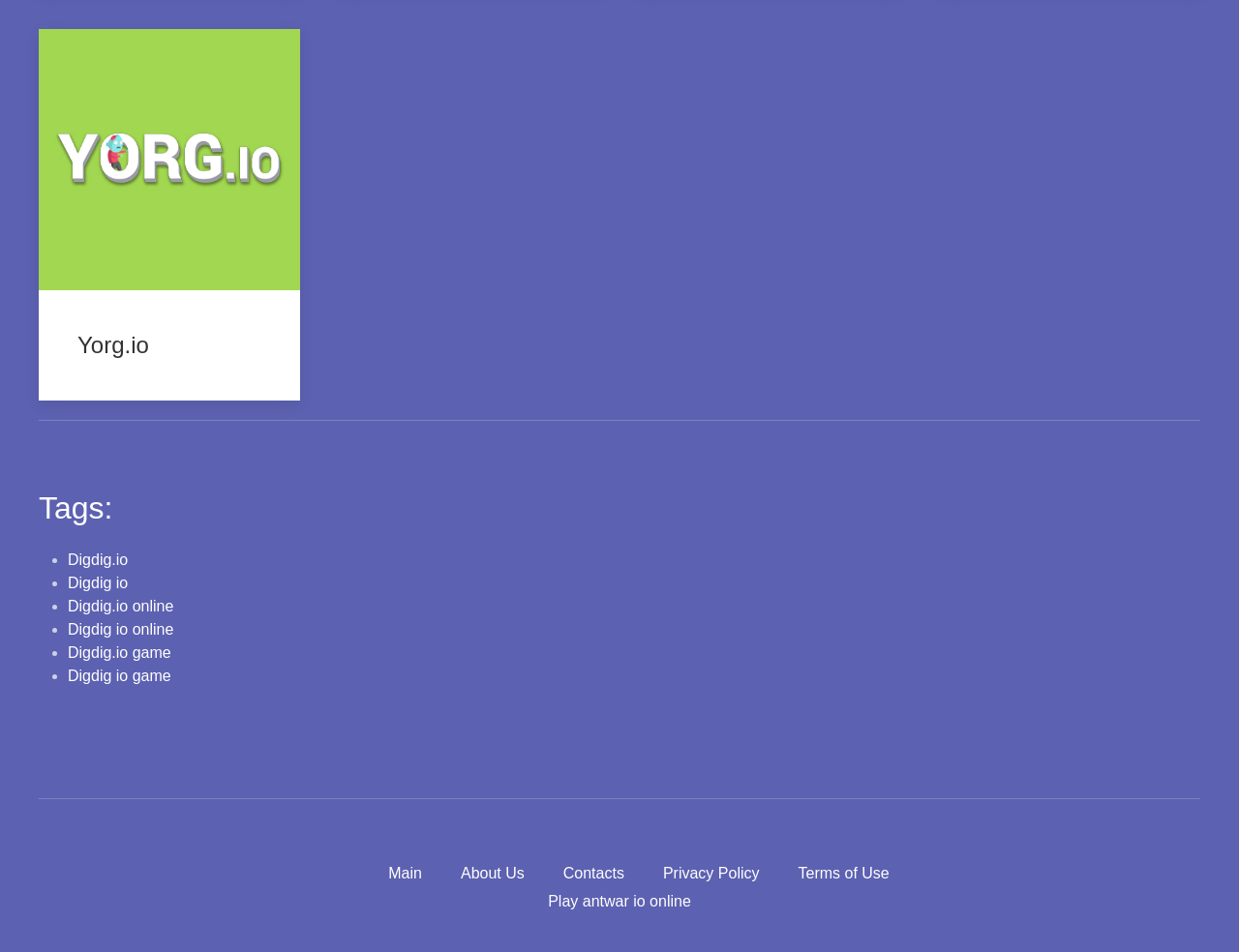Use a single word or phrase to respond to the question:
What are the links at the bottom of the webpage?

Main, About Us, Contacts, etc.